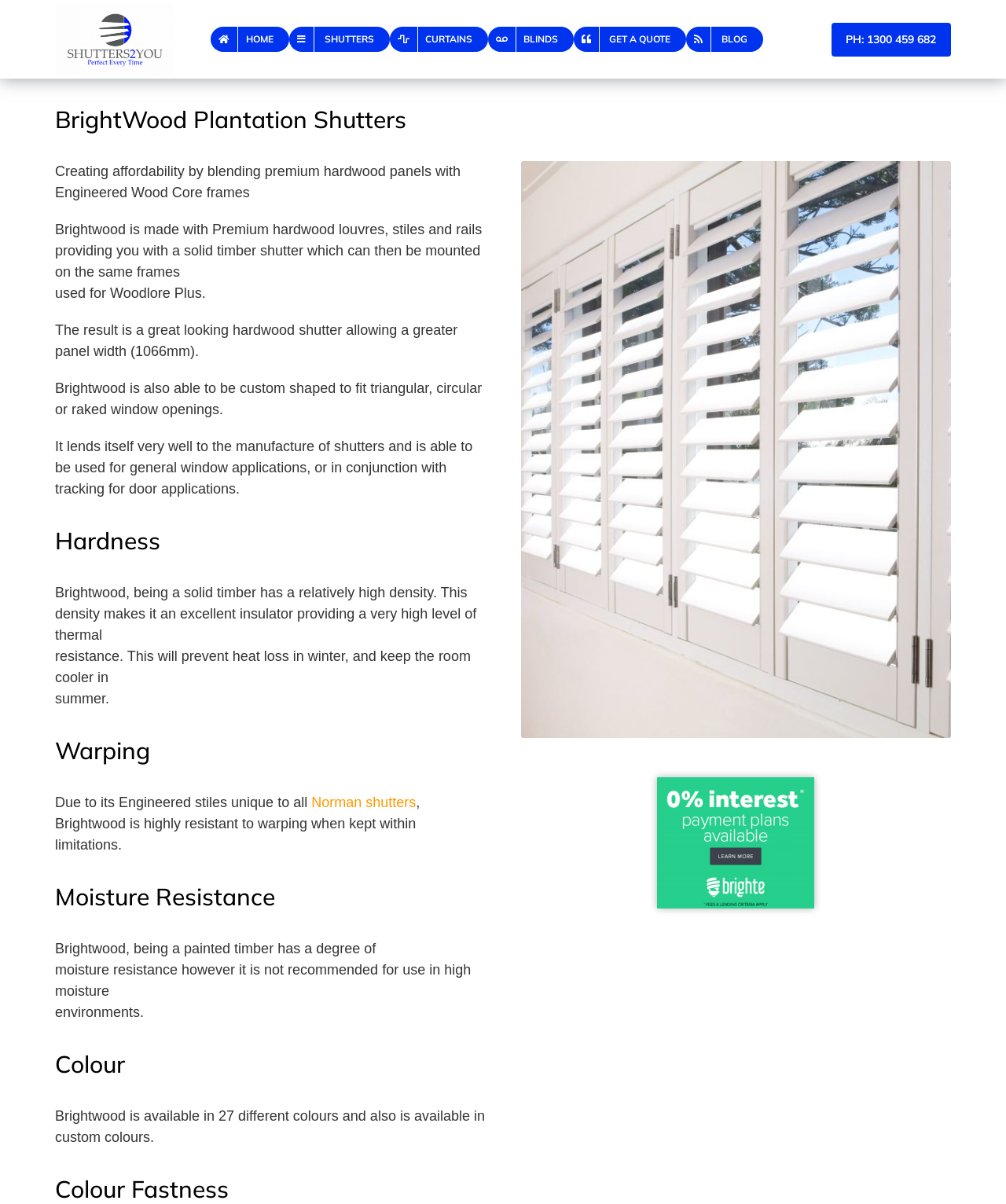Indicate the bounding box coordinates of the clickable region to achieve the following instruction: "View the products page."

None